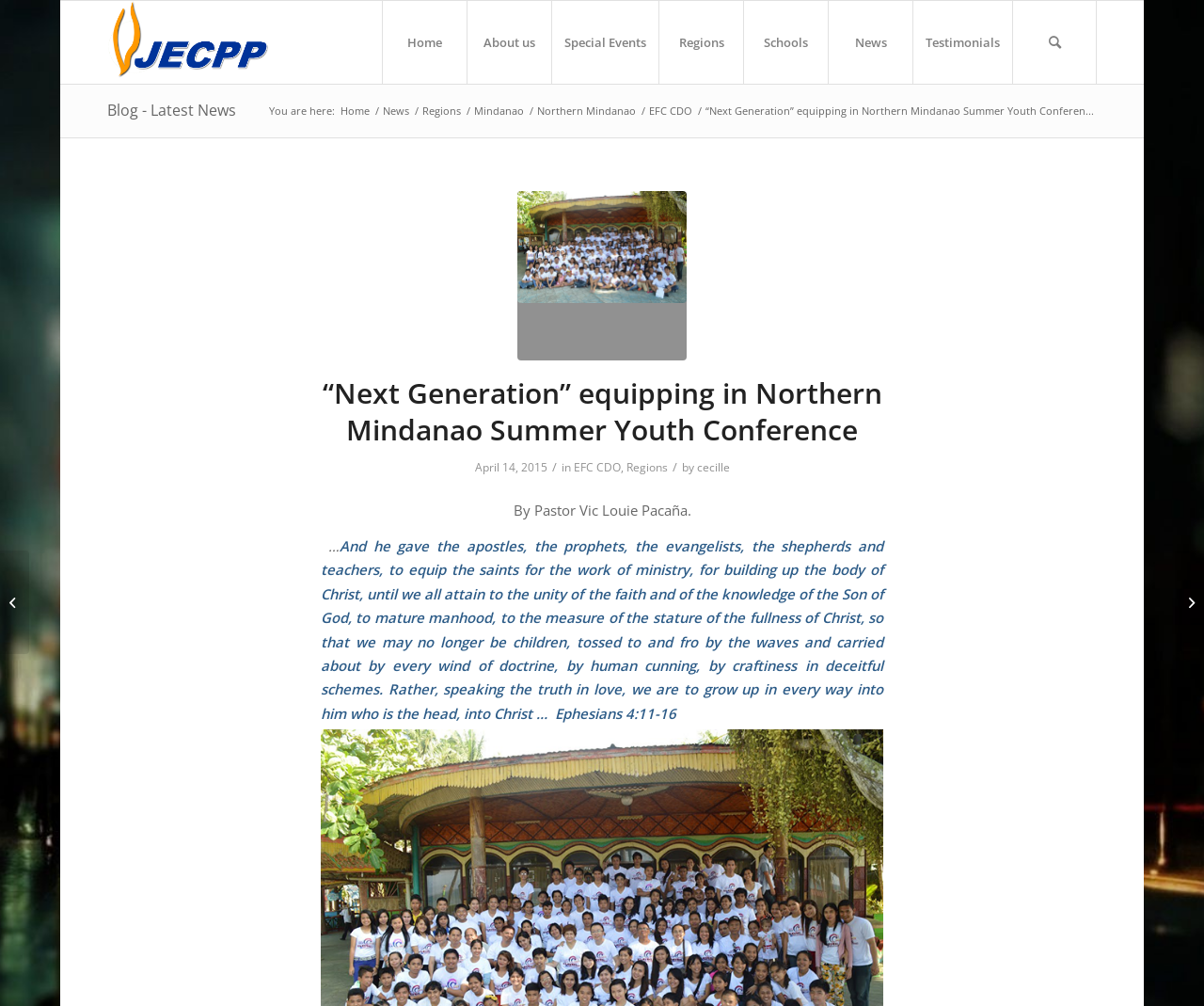Select the bounding box coordinates of the element I need to click to carry out the following instruction: "View the MATCHDAY GUIDE".

None